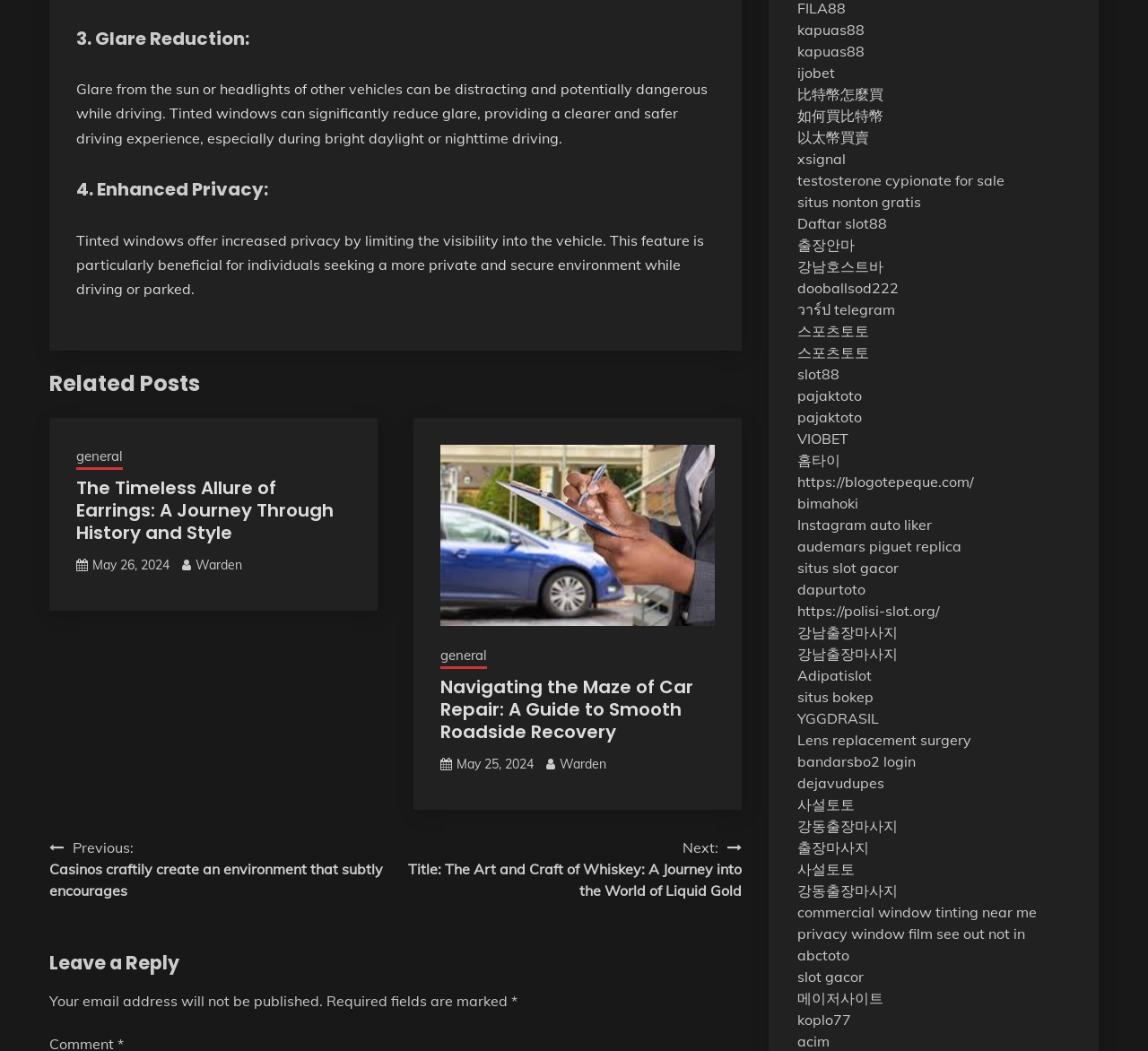Answer the question in a single word or phrase:
What is the date of the second related post?

May 25, 2024